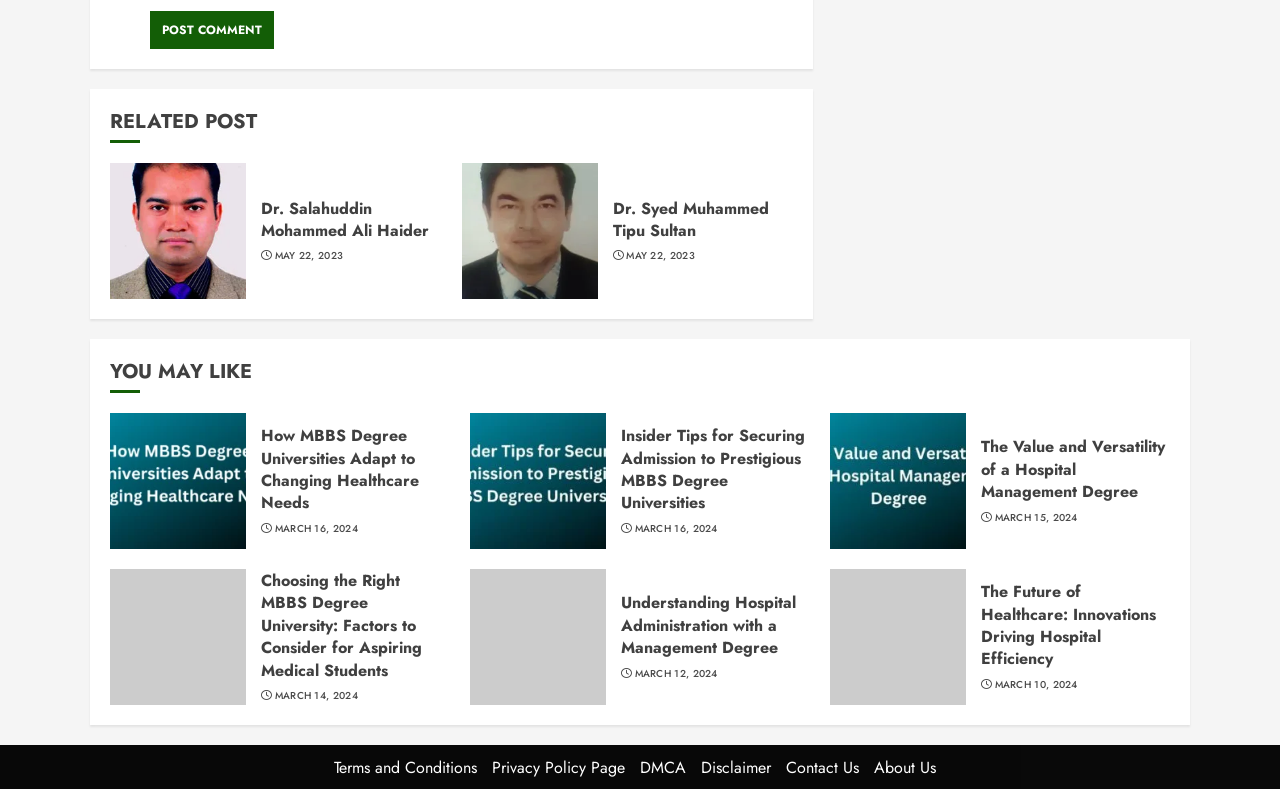Use a single word or phrase to answer the question: What is the date of the post 'How MBBS Degree Universities Adapt to Changing Healthcare Needs'?

MARCH 16, 2024